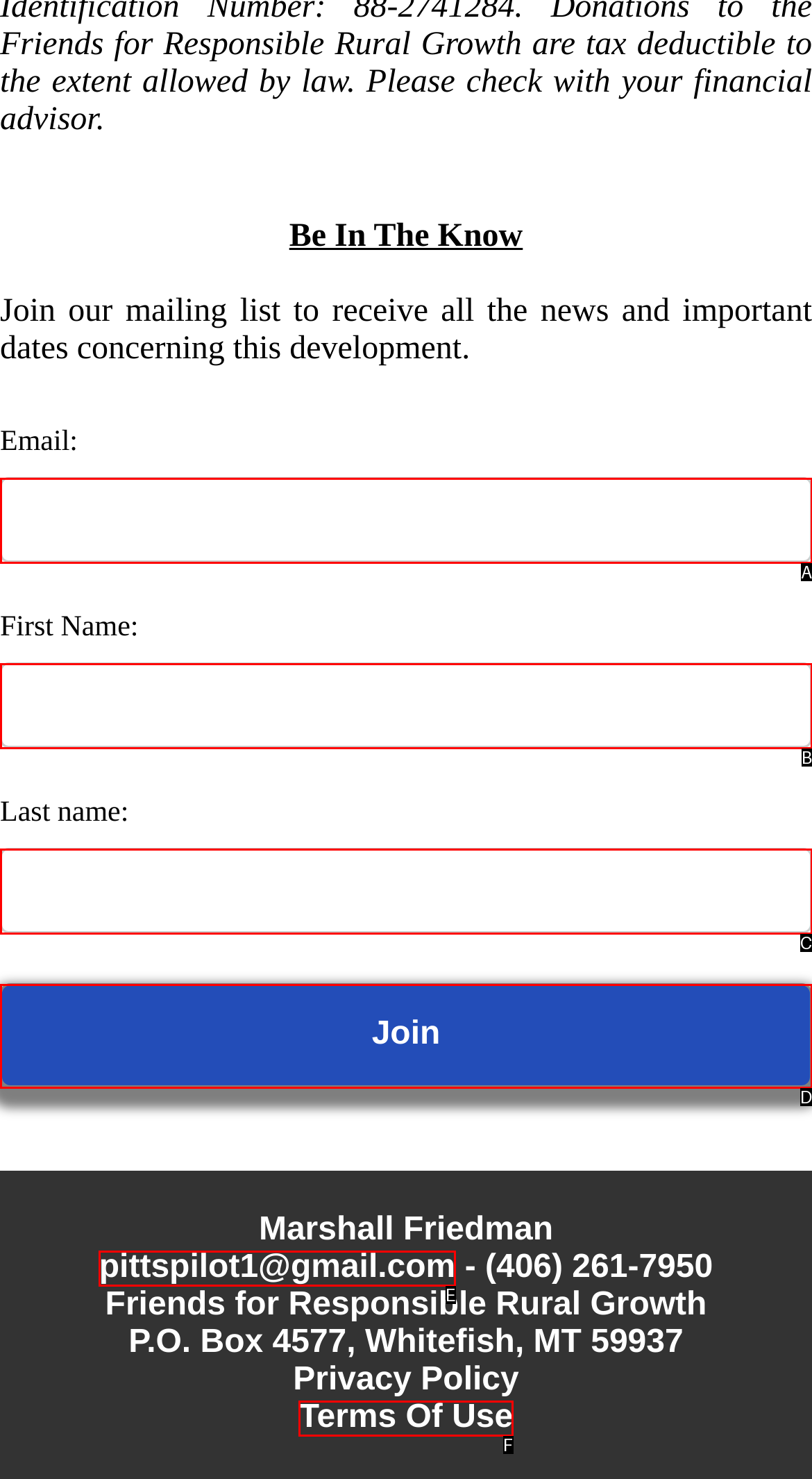Select the HTML element that fits the following description: Terms Of Use
Provide the letter of the matching option.

F